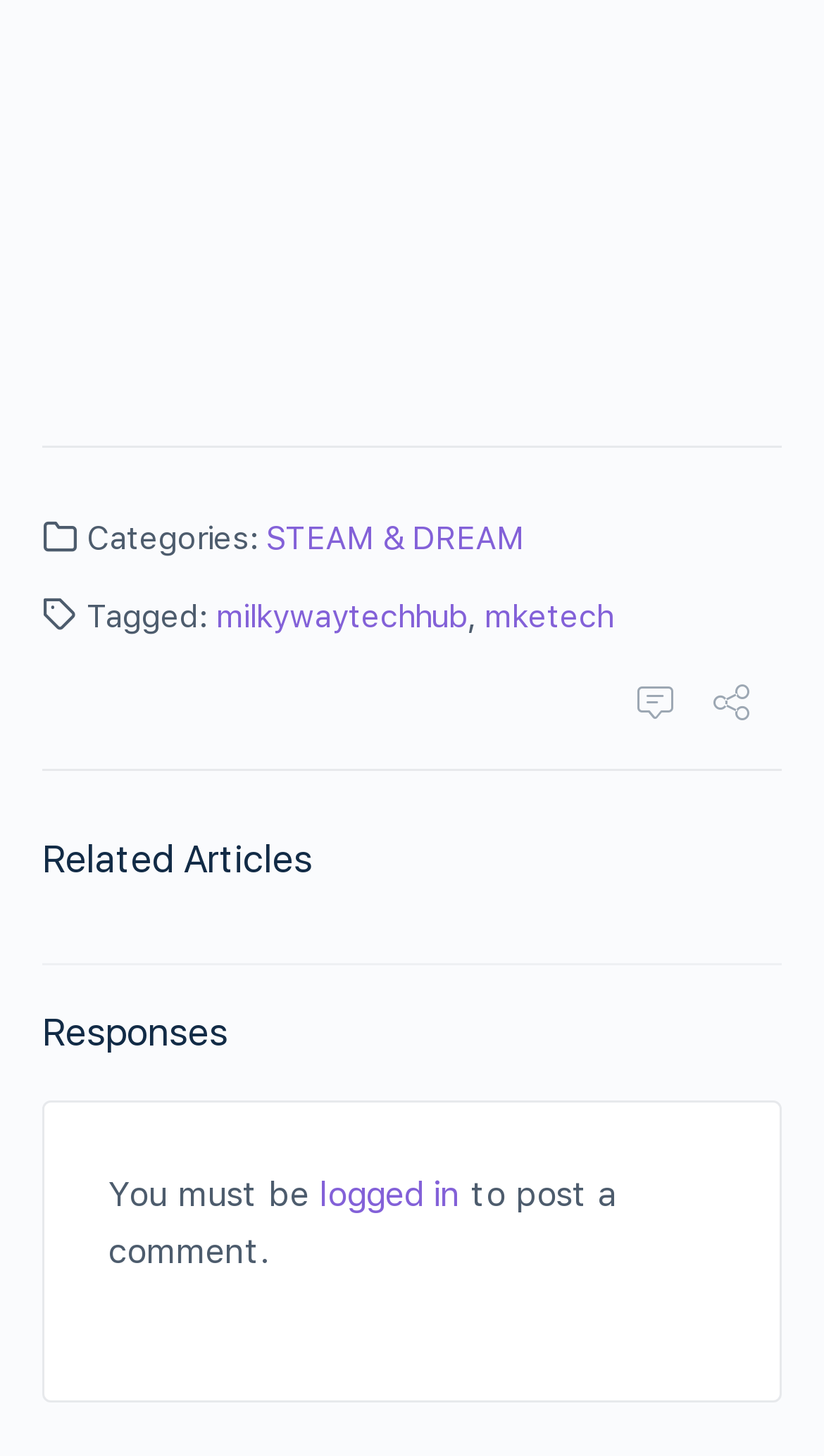What is the symbol present next to the 'Comments' link?
Analyze the screenshot and provide a detailed answer to the question.

The symbol present next to the 'Comments' link can be determined by looking at the link ' Comments' present on the webpage. The symbol '' is an icon that is used to represent comments.